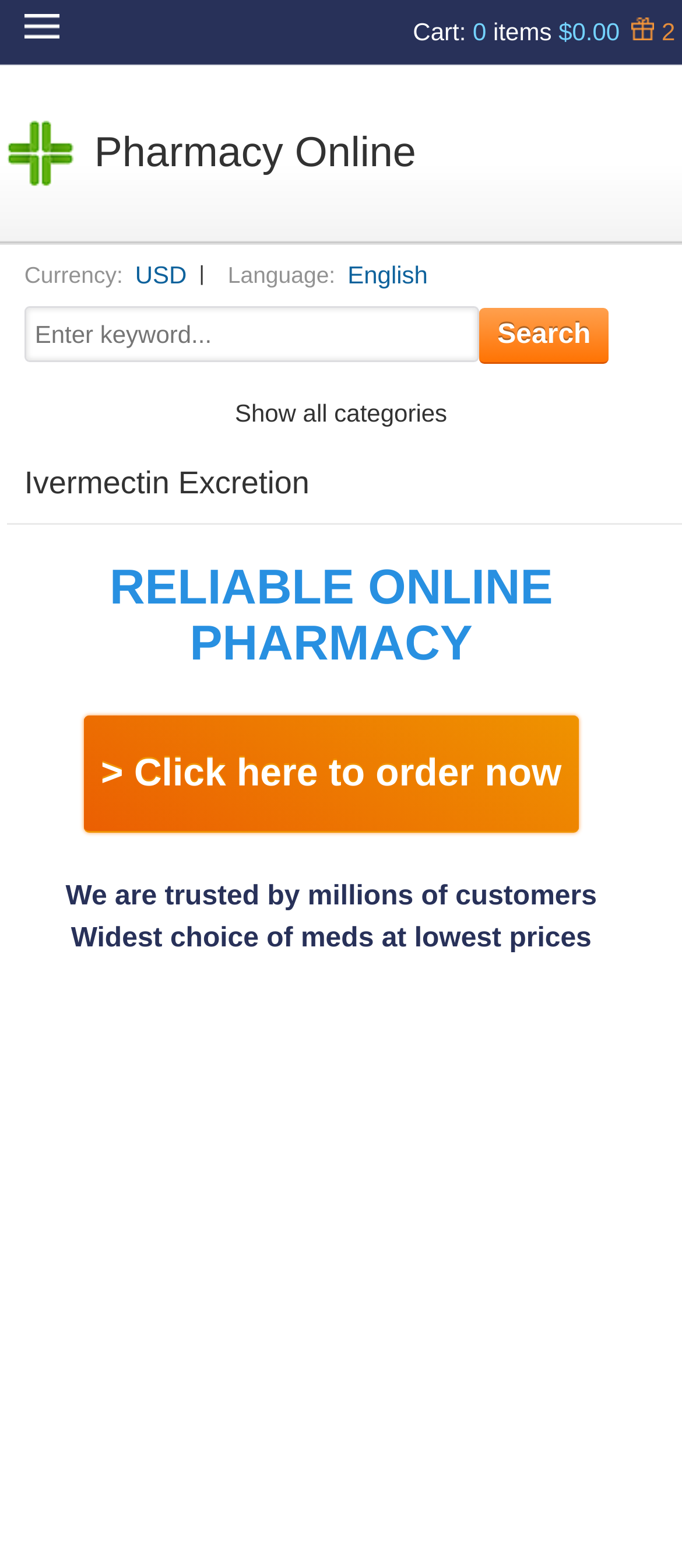How many bonuses are available?
From the image, provide a succinct answer in one word or a short phrase.

2